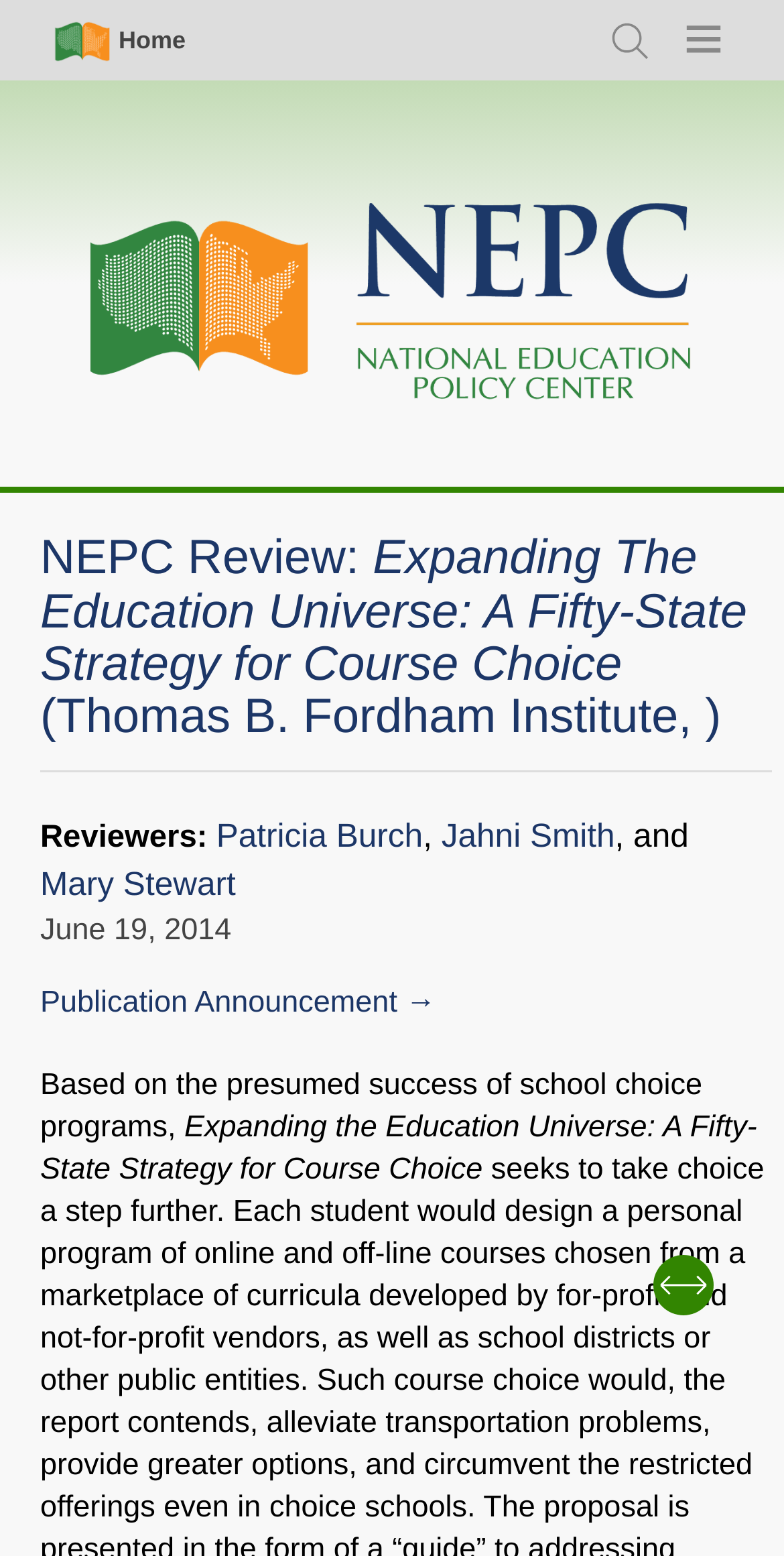Find the bounding box coordinates of the element to click in order to complete this instruction: "Search for something". The bounding box coordinates must be four float numbers between 0 and 1, denoted as [left, top, right, bottom].

[0.767, 0.008, 0.846, 0.044]